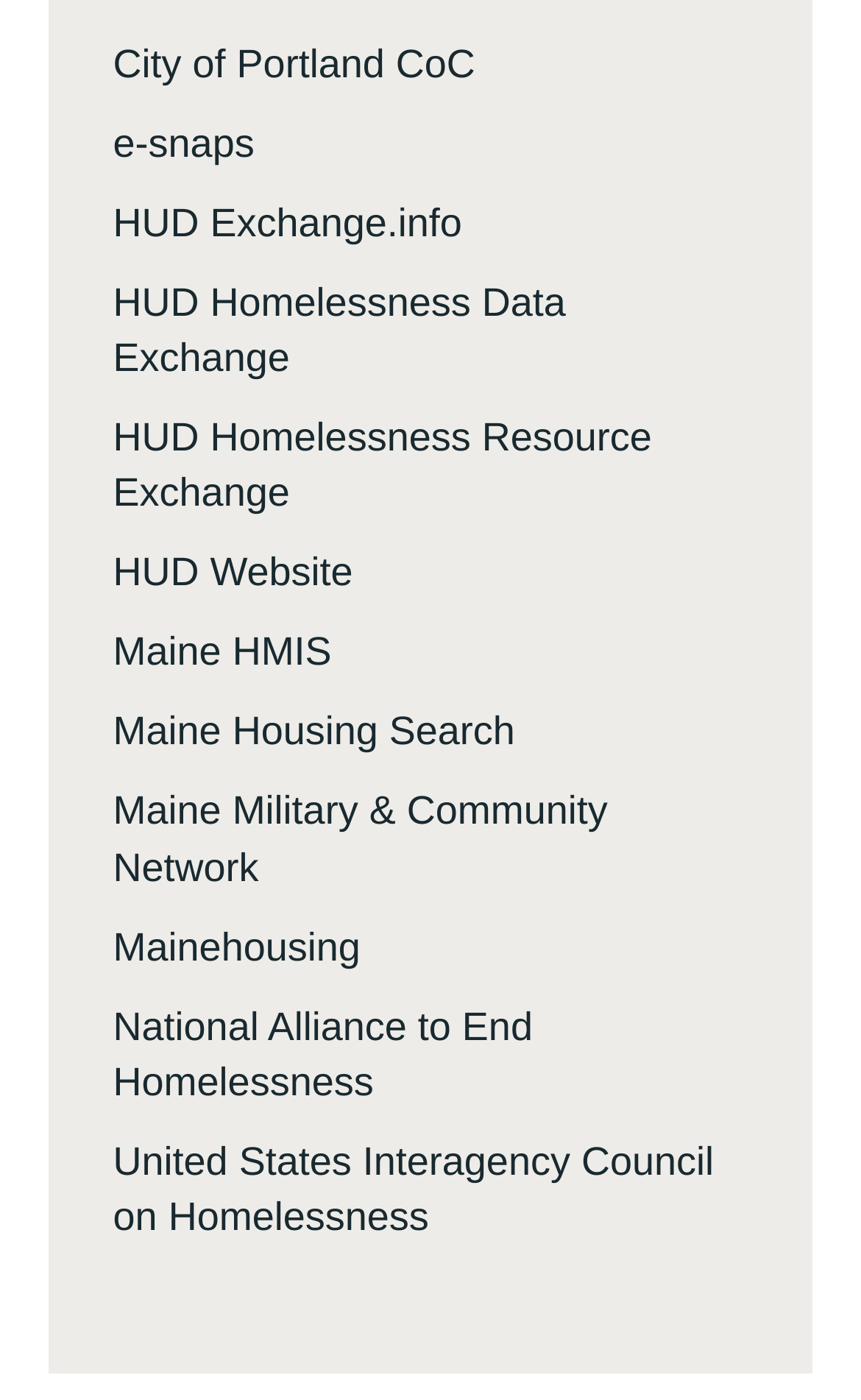Identify the bounding box for the described UI element: "Mainehousing".

[0.131, 0.66, 0.419, 0.692]